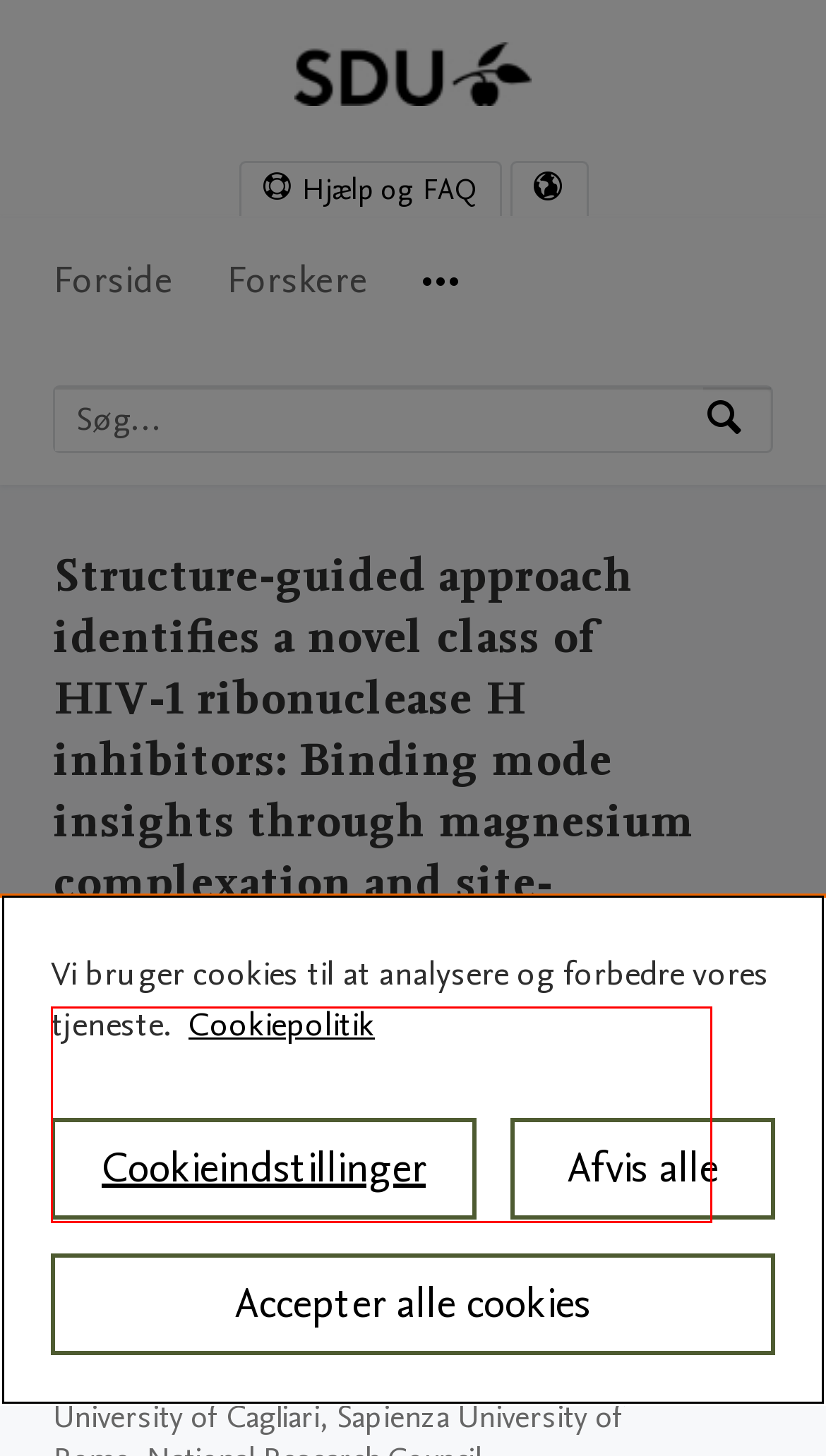Using OCR, extract the text content found within the red bounding box in the given webpage screenshot.

Vasanthanathan Poongavanam*, Angela Corona, Casper Steinmann, Luigi Scipione, Nicole Grandi, Fabiana Pandolfi, Roberto Di Santo, Roberta Costi, Francesca Esposito, Enzo Tramontano, Jacob Kongsted